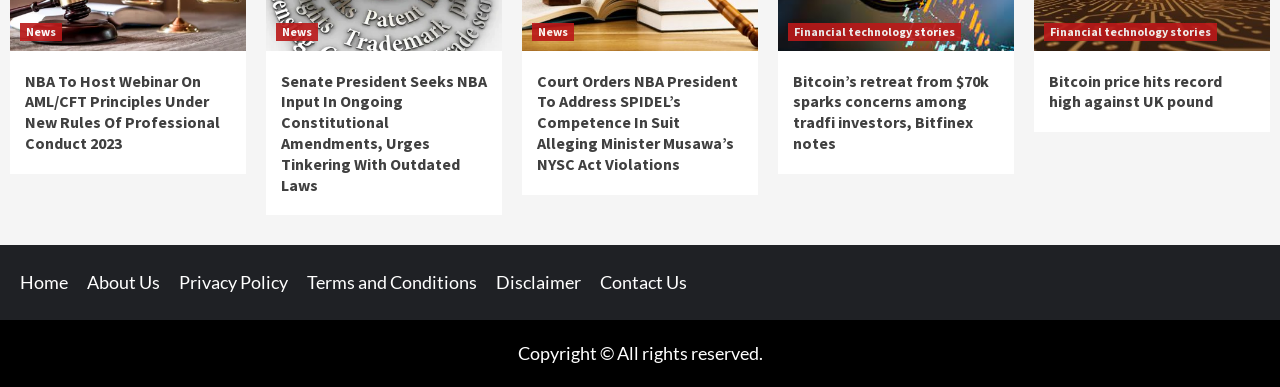Reply to the question with a single word or phrase:
How many news links are on the page?

5